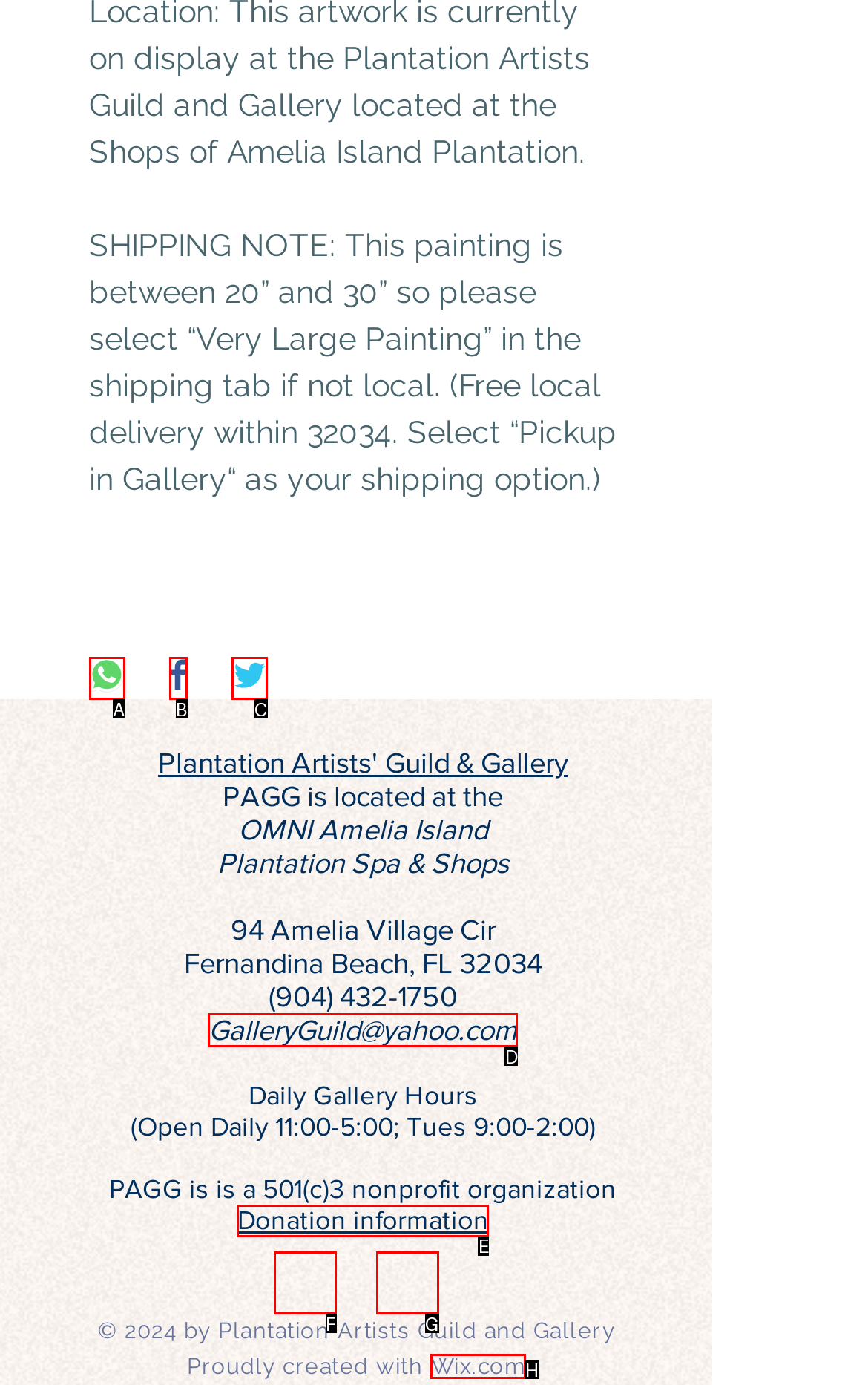Identify which lettered option completes the task: Visit the donation information page. Provide the letter of the correct choice.

E